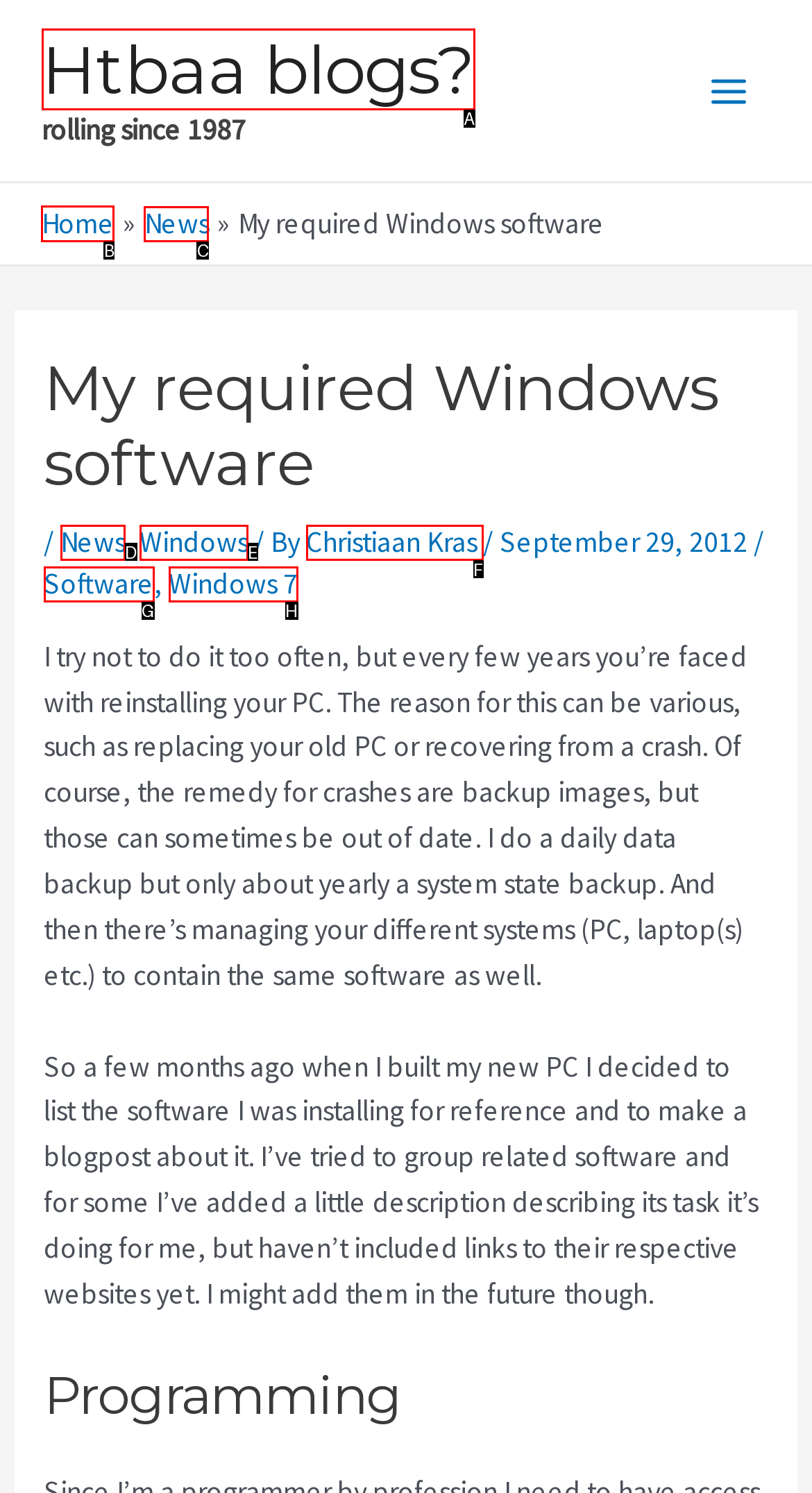Select the UI element that should be clicked to execute the following task: Go to the 'Home' page
Provide the letter of the correct choice from the given options.

B